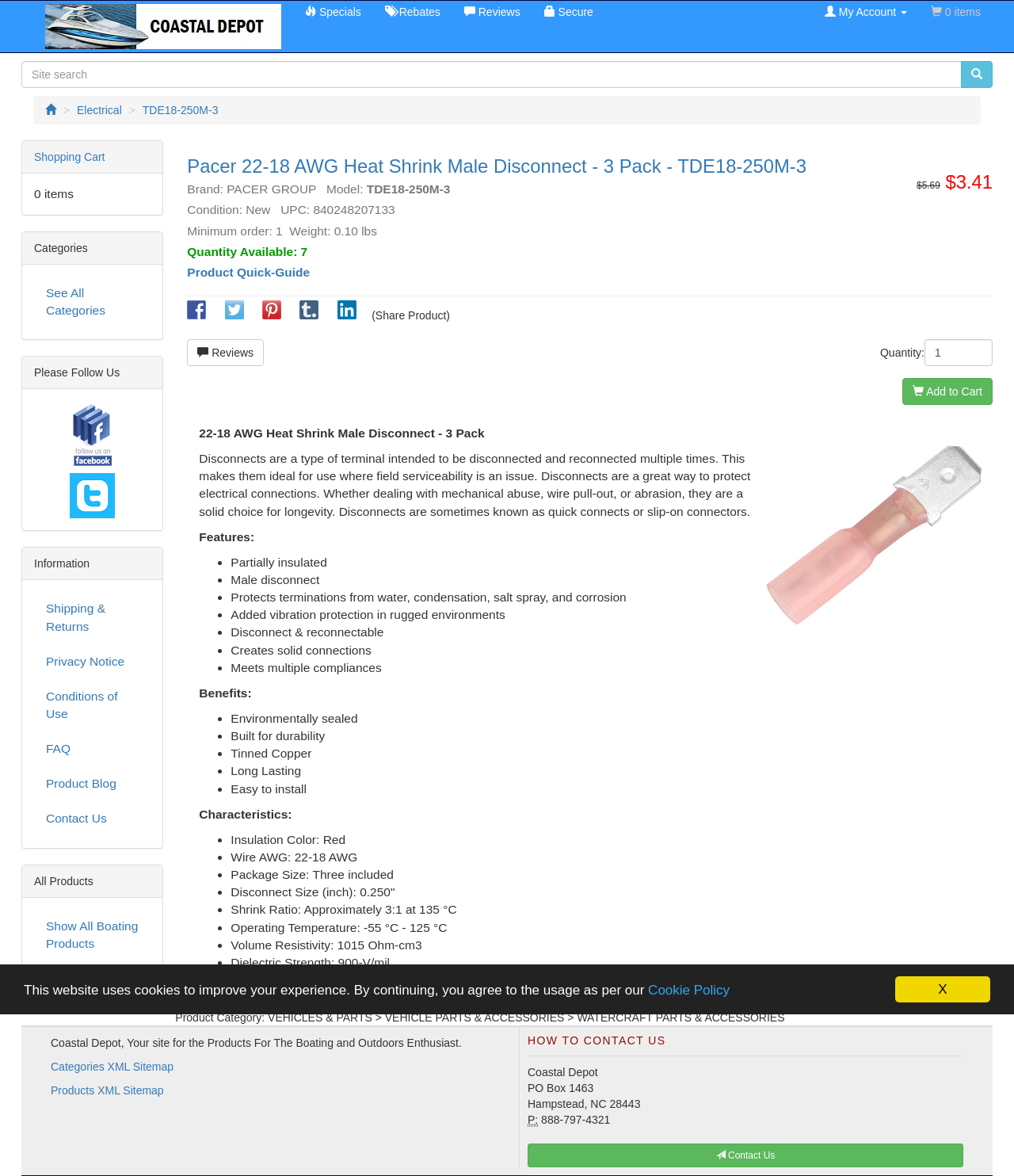Give the bounding box coordinates for the element described as: "Show All Boating Products".

[0.034, 0.773, 0.149, 0.817]